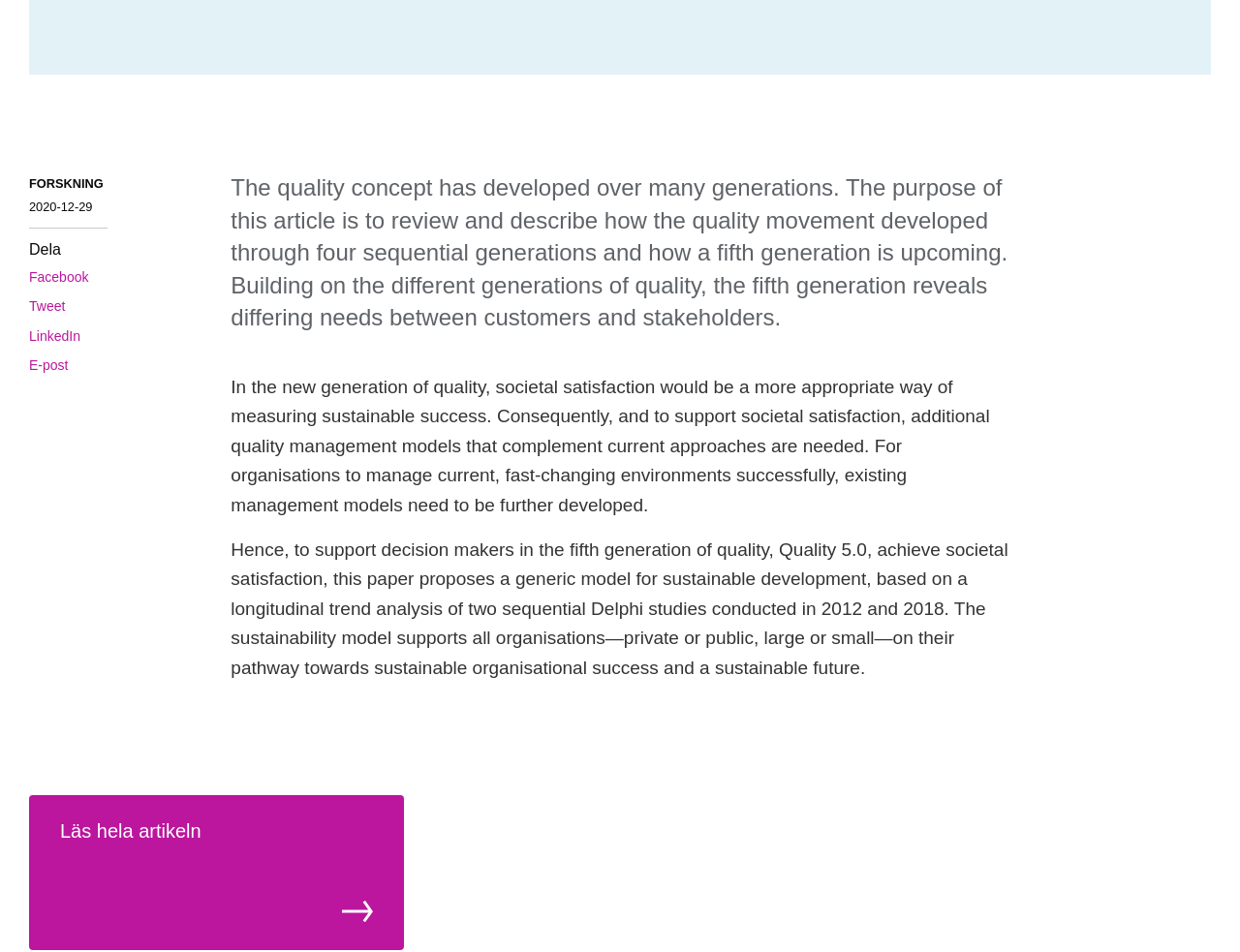Using the description "Läs hela artikeln", locate and provide the bounding box of the UI element.

[0.023, 0.835, 0.326, 0.998]